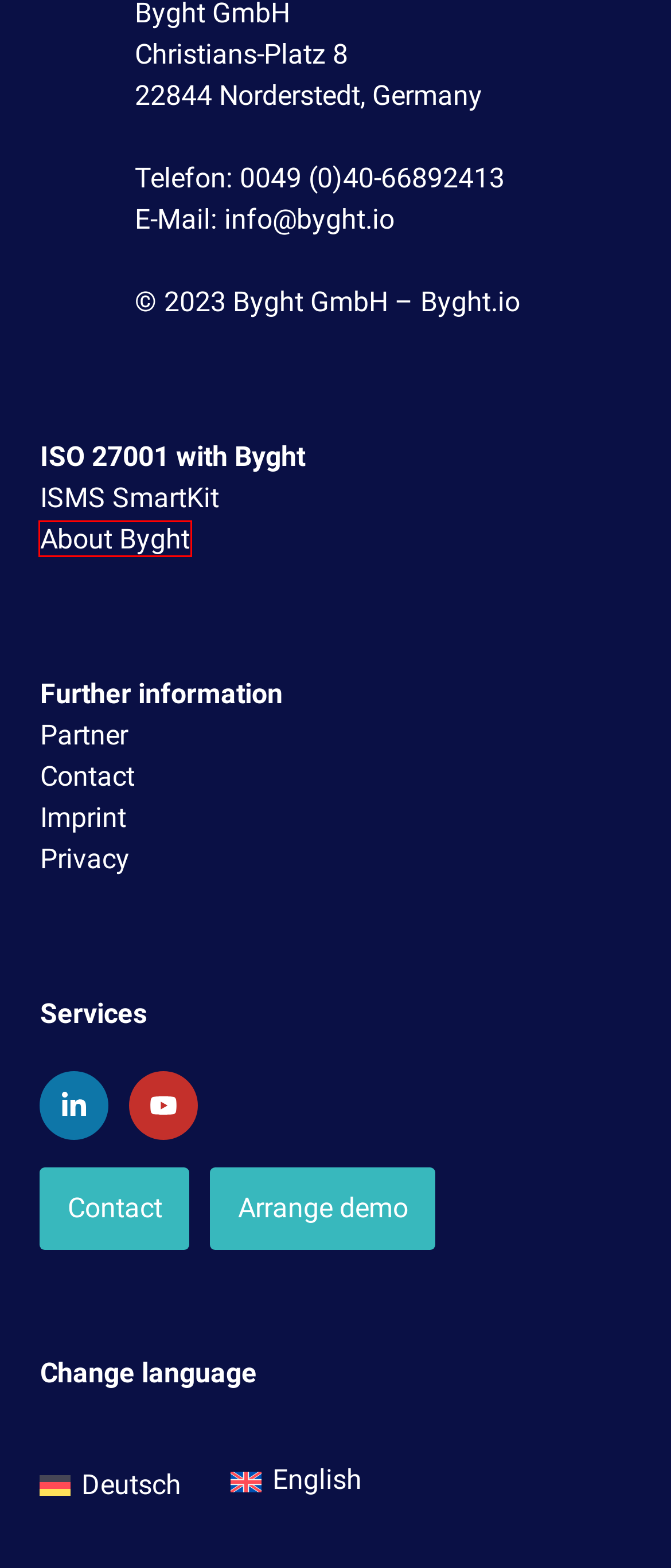You are looking at a screenshot of a webpage with a red bounding box around an element. Determine the best matching webpage description for the new webpage resulting from clicking the element in the red bounding box. Here are the descriptions:
A. Contact - Byght - ISO Zertifizierung ganz einfach
B. Über Byght - Byght - ISO Zertifizierung ganz einfach
C. Blog - Byght - ISO Zertifizierung ganz einfach
D. Imprint - Byght - ISO Zertifizierung ganz einfach
E. Partner - Byght - ISO Zertifizierung ganz einfach
F. Privacy - Byght - ISO Zertifizierung ganz einfach
G. ISMS SmartKit - Byght - ISO Zertifizierung ganz einfach
H. ISMS in Atlassian Confluence - Byght - ISO Zertifizierung ganz einfach

B